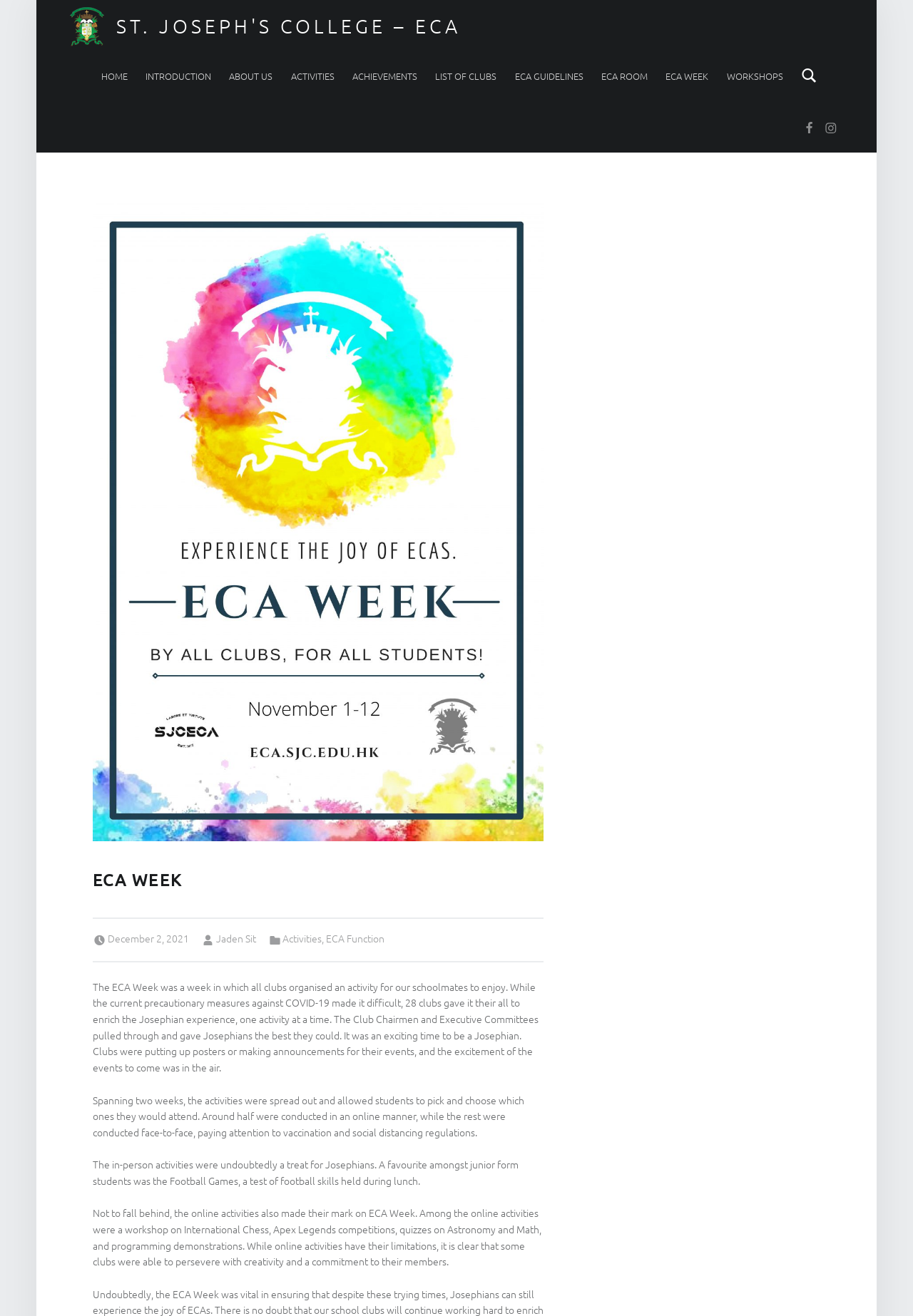Find the bounding box coordinates of the clickable region needed to perform the following instruction: "Click on the 'SJCECA' social media link". The coordinates should be provided as four float numbers between 0 and 1, i.e., [left, top, right, bottom].

[0.877, 0.078, 0.896, 0.116]